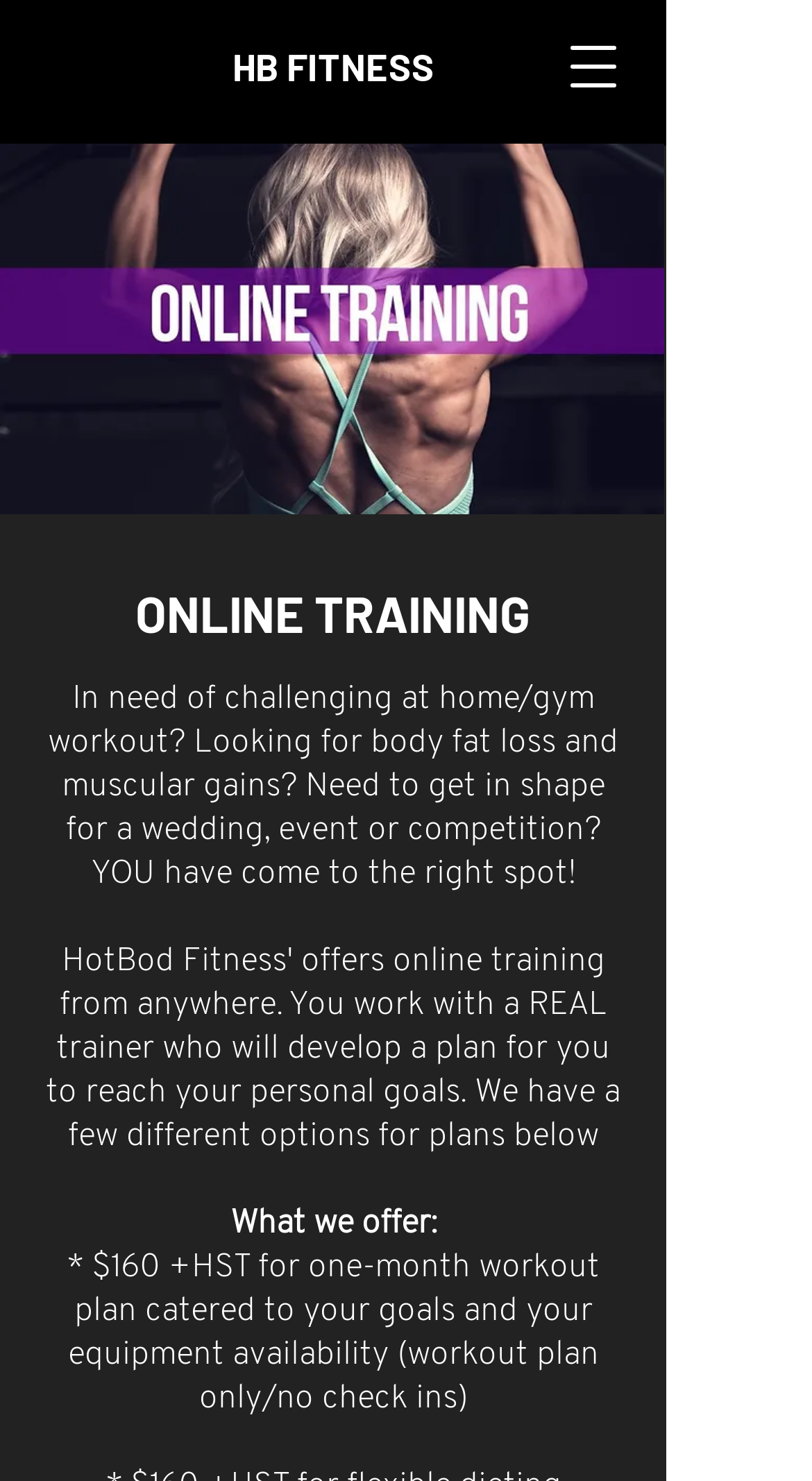Respond to the question with just a single word or phrase: 
What is the benefit of working with a real trainer?

Develop a plan for personal goals